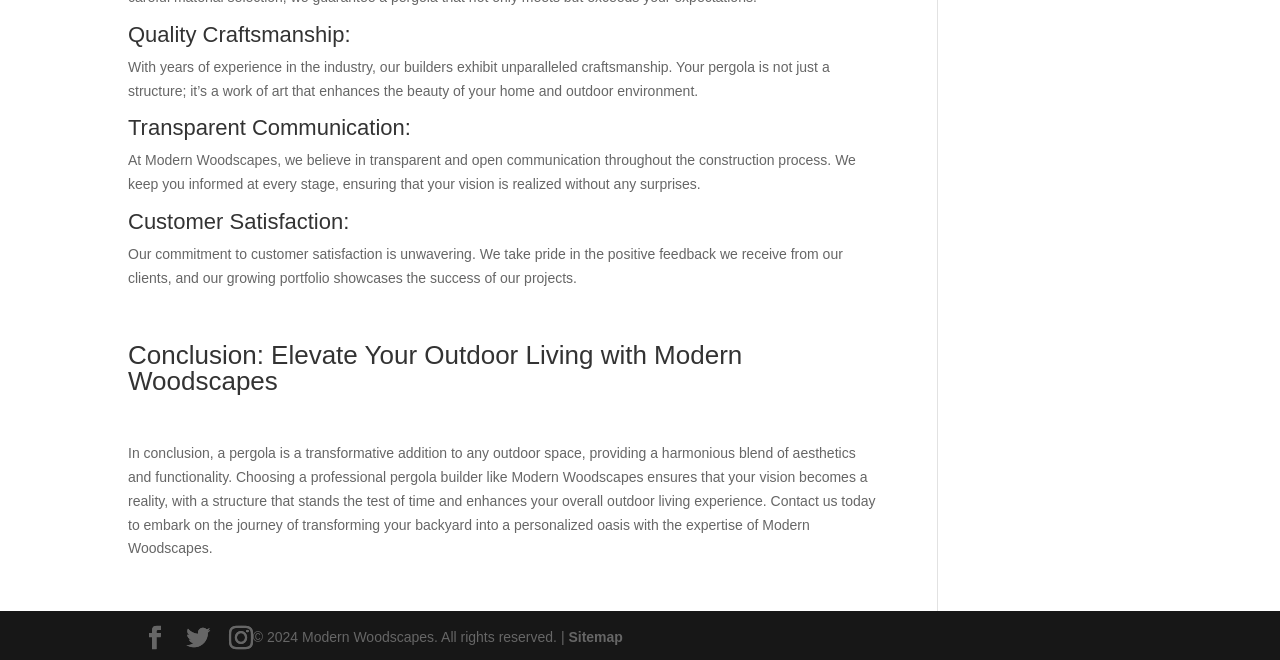What is the purpose of a pergola?
Use the information from the screenshot to give a comprehensive response to the question.

According to the webpage, a pergola is a transformative addition to any outdoor space, providing a harmonious blend of aesthetics and functionality. This is mentioned in the 'Conclusion' section, which emphasizes the importance of choosing a professional pergola builder like Modern Woodscapes.